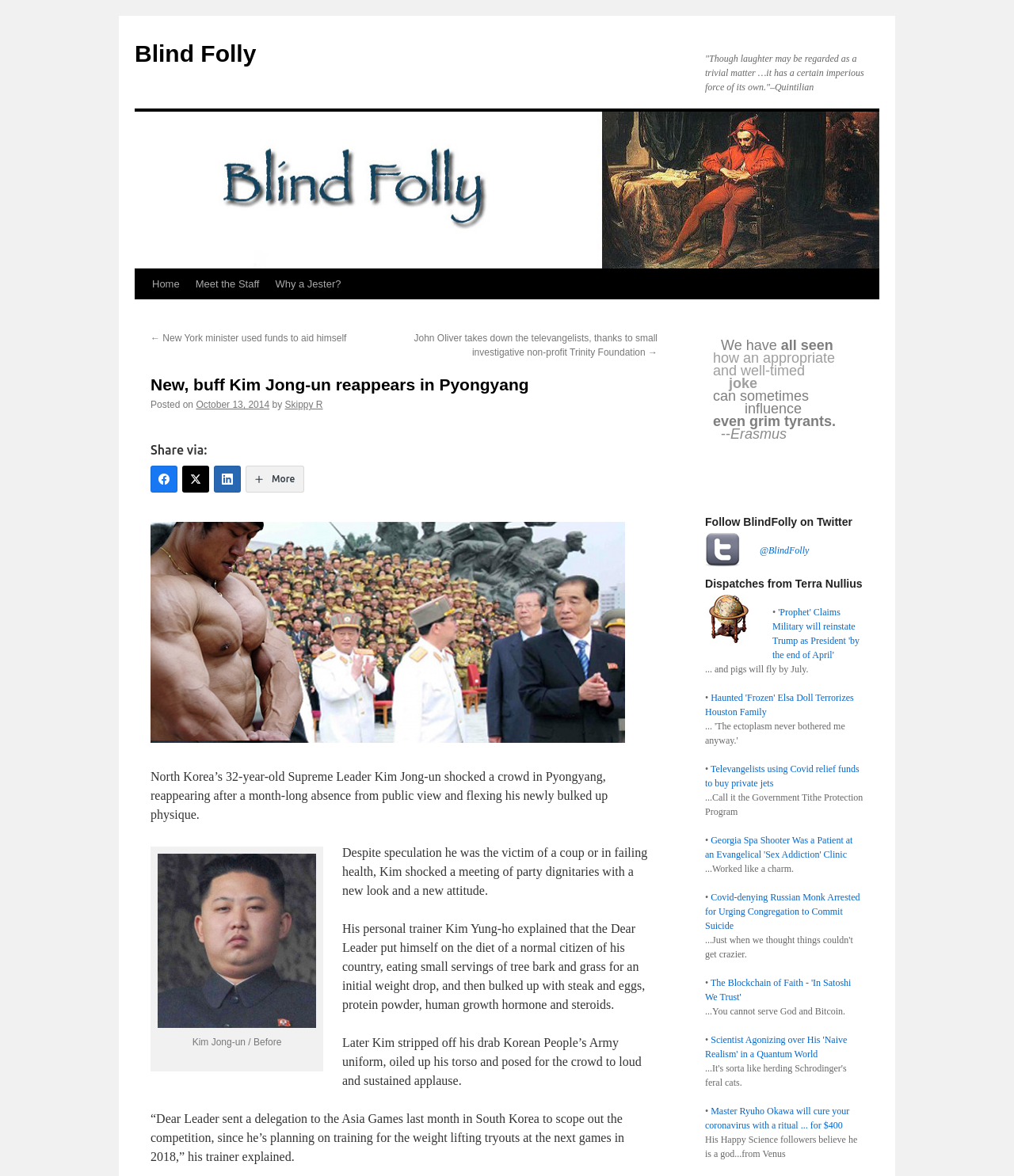Illustrate the webpage's structure and main components comprehensively.

This webpage appears to be a blog or news article page with a focus on satire and humor. At the top, there is a header section with a link to "Blind Folly" and an image with the same name. Below this, there is a quote from Quintilian about laughter.

The main content of the page is divided into two sections. On the left, there is a list of links to other articles or news stories, each with a brief summary or title. These links are arranged in a vertical column and include topics such as Kim Jong-un, televangelists, and cryptocurrency.

On the right, there is a main article about Kim Jong-un, with a heading that reads "New, buff Kim Jong-un reappears in Pyongyang." The article includes several paragraphs of text, as well as images of Kim Jong-un, including one with a caption. The text describes Kim Jong-un's new physique and his plans to compete in weightlifting at the Asia Games.

Below the main article, there are several links to share the article on social media, as well as a section with a quote from Erasmus about the power of humor.

Further down the page, there are more links to other articles or news stories, arranged in a similar format to the ones on the left. These links include topics such as prophets, haunted dolls, and Covid relief funds.

Throughout the page, there are several images, including icons for Twitter and other social media platforms, as well as images related to the articles and news stories. The overall design of the page is clean and easy to navigate, with clear headings and concise text.